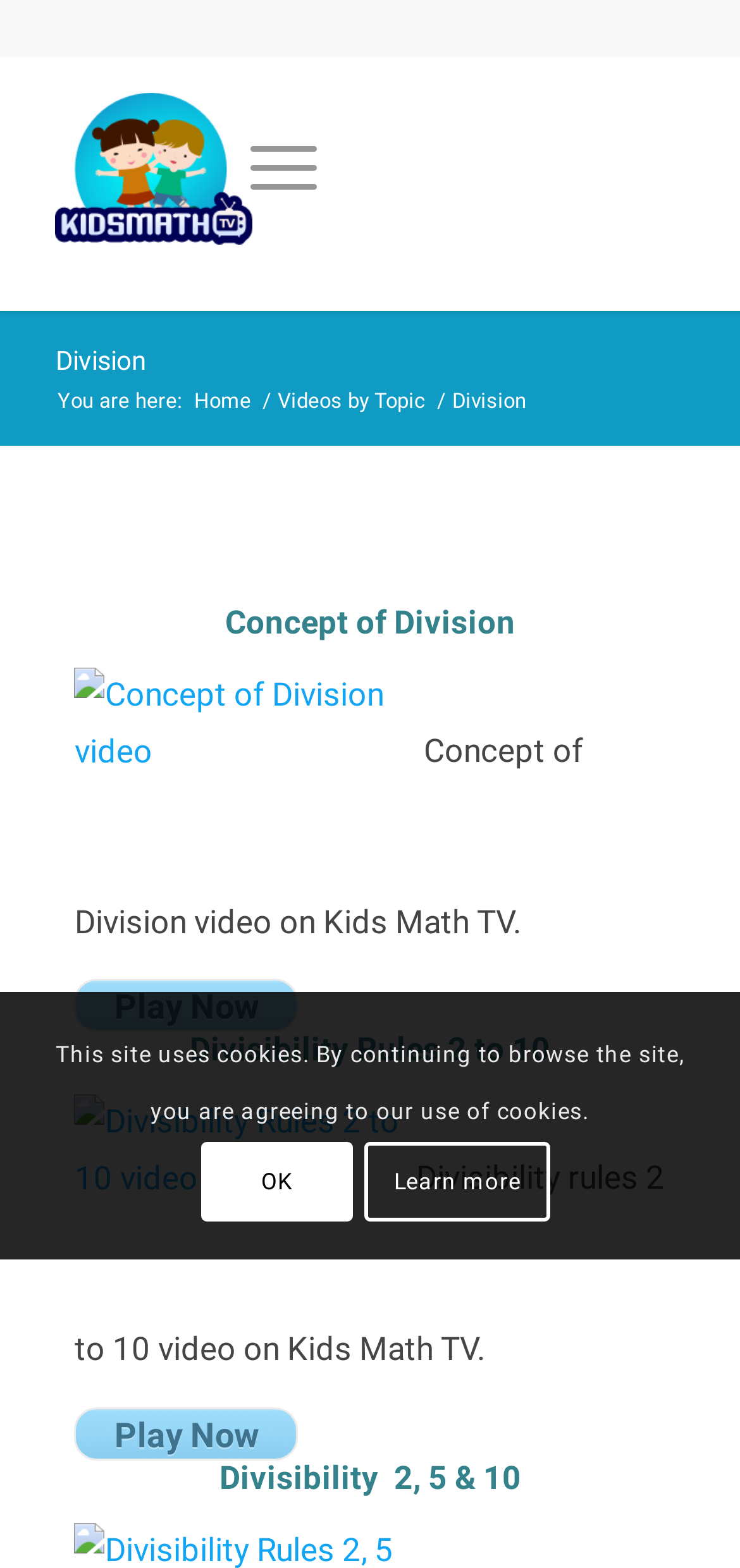Select the bounding box coordinates of the element I need to click to carry out the following instruction: "Click on Kids Math TV".

[0.075, 0.059, 0.341, 0.156]